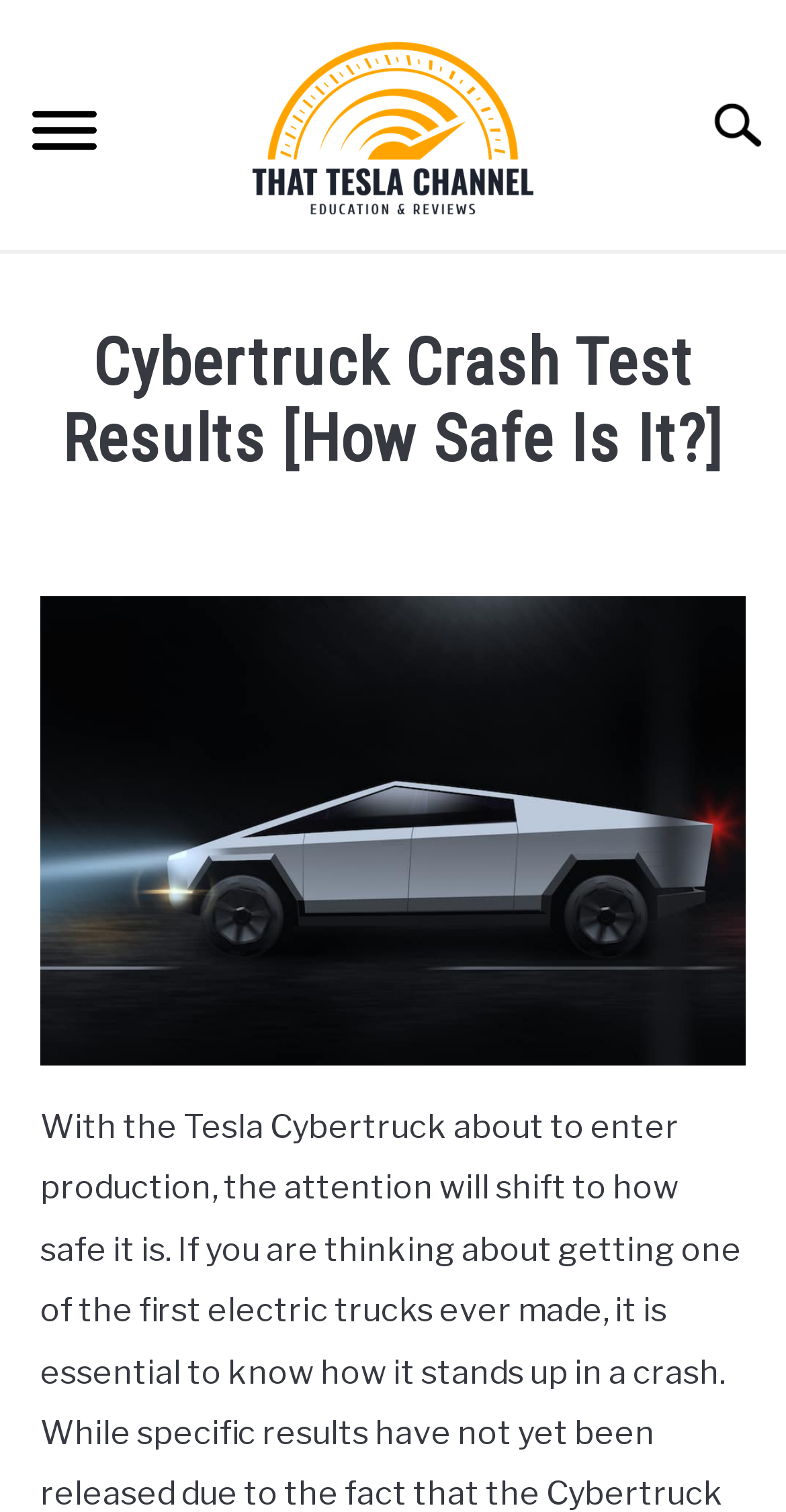Locate the headline of the webpage and generate its content.

Cybertruck Crash Test Results [How Safe Is It?]